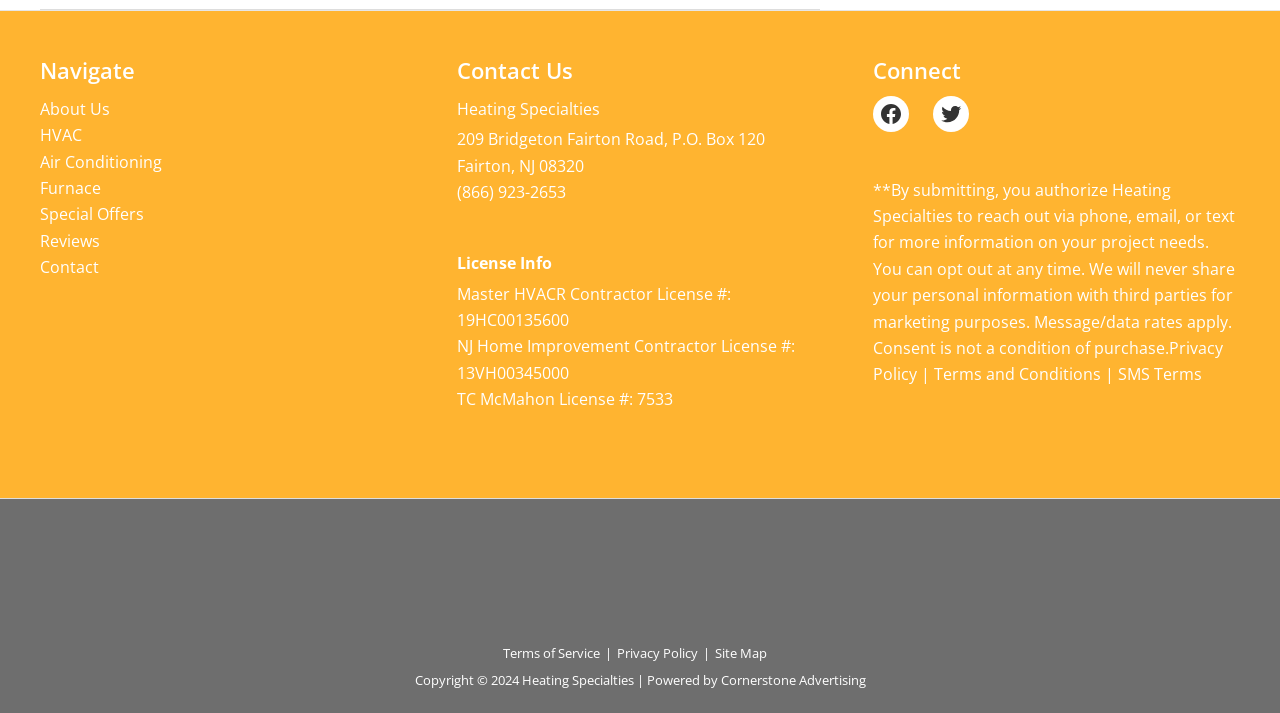Identify the bounding box coordinates for the element that needs to be clicked to fulfill this instruction: "Navigate to About Us". Provide the coordinates in the format of four float numbers between 0 and 1: [left, top, right, bottom].

[0.031, 0.137, 0.086, 0.168]